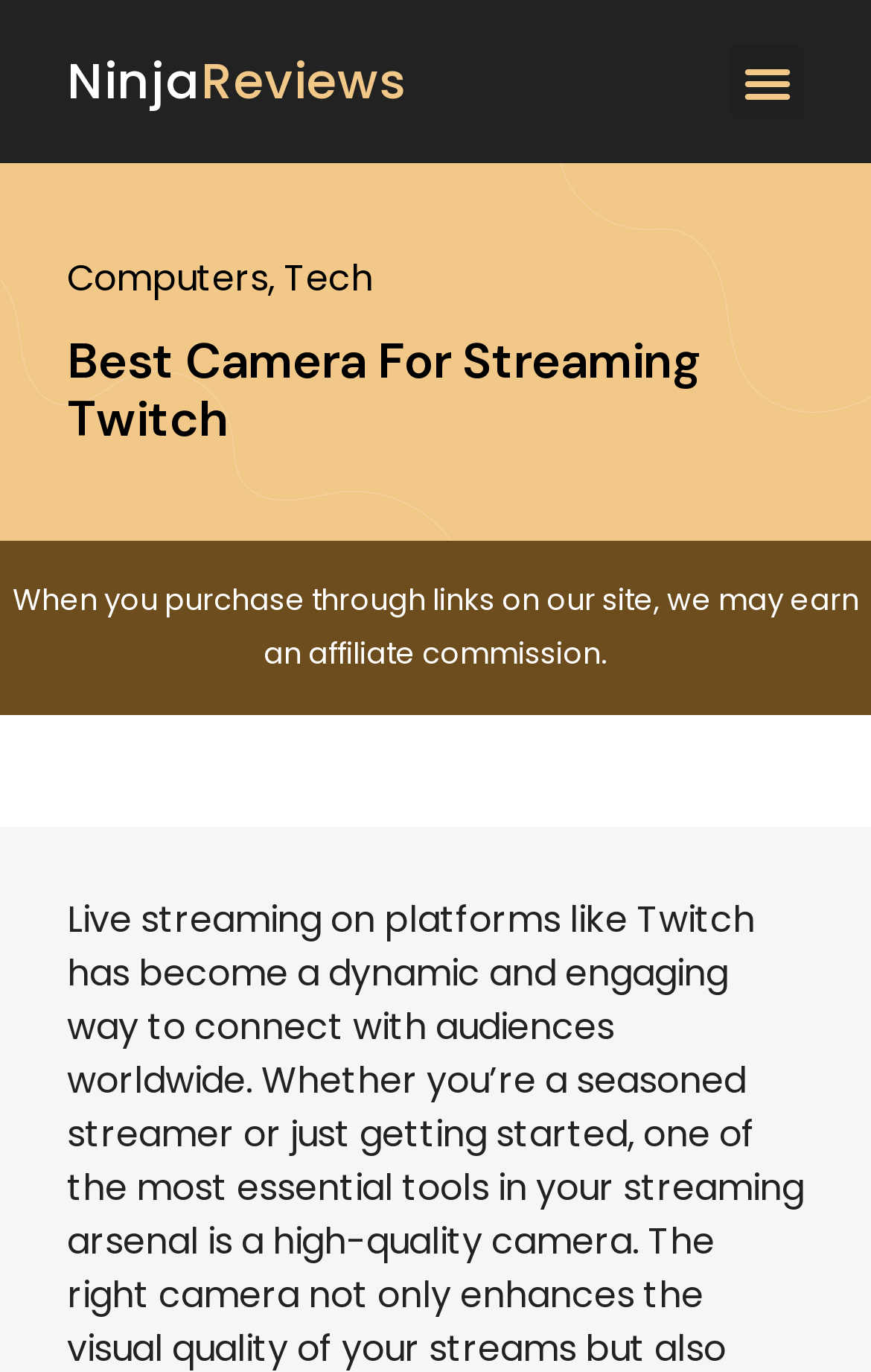What is the website's name?
Answer the question with a detailed explanation, including all necessary information.

The website's name can be found at the top left corner of the webpage, where it says 'NinjaReviews' in a link format.